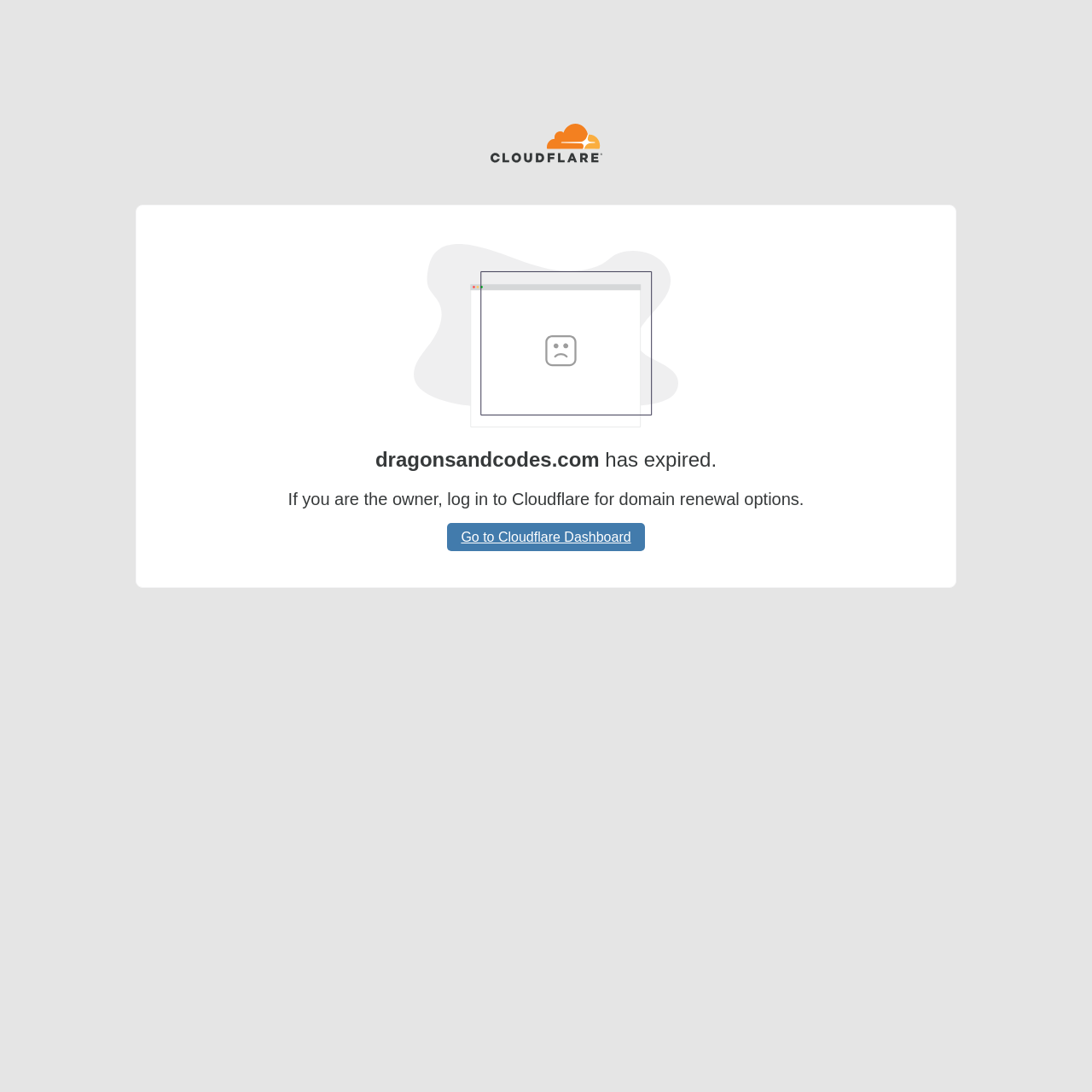Provide the text content of the webpage's main heading.

dragonsandcodes.com has expired.